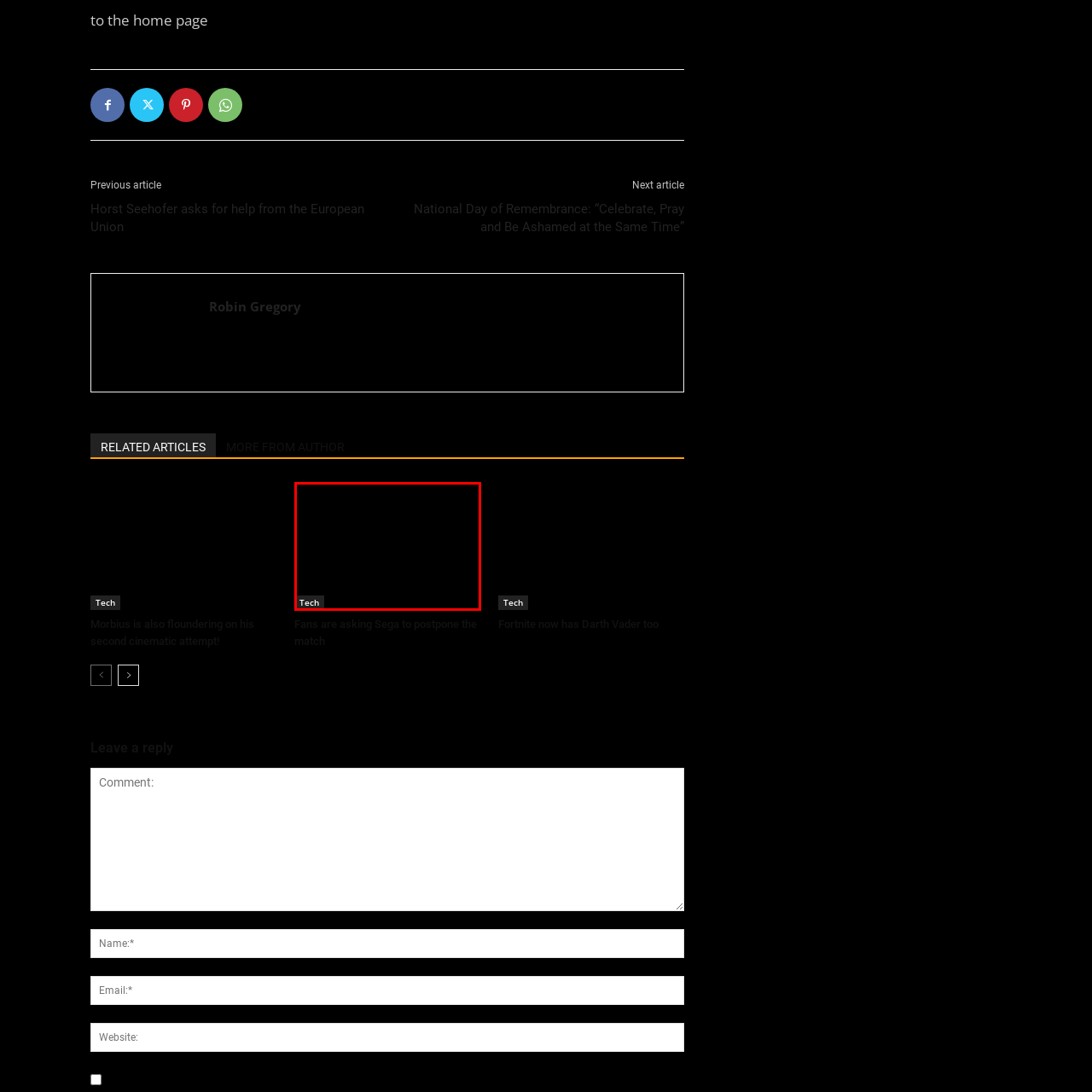Describe in detail what you see in the image highlighted by the red border.

The image features a sleek and modern graphic symbolizing the "Tech" section of a webpage, likely related to articles or discussions on technology. Below the graphic, the word "Tech" is prominently displayed, inviting readers to explore topics in the technology domain. This section appears to be part of a larger layout that includes links to articles, suggesting a focus on up-to-date information and trends within the tech industry.